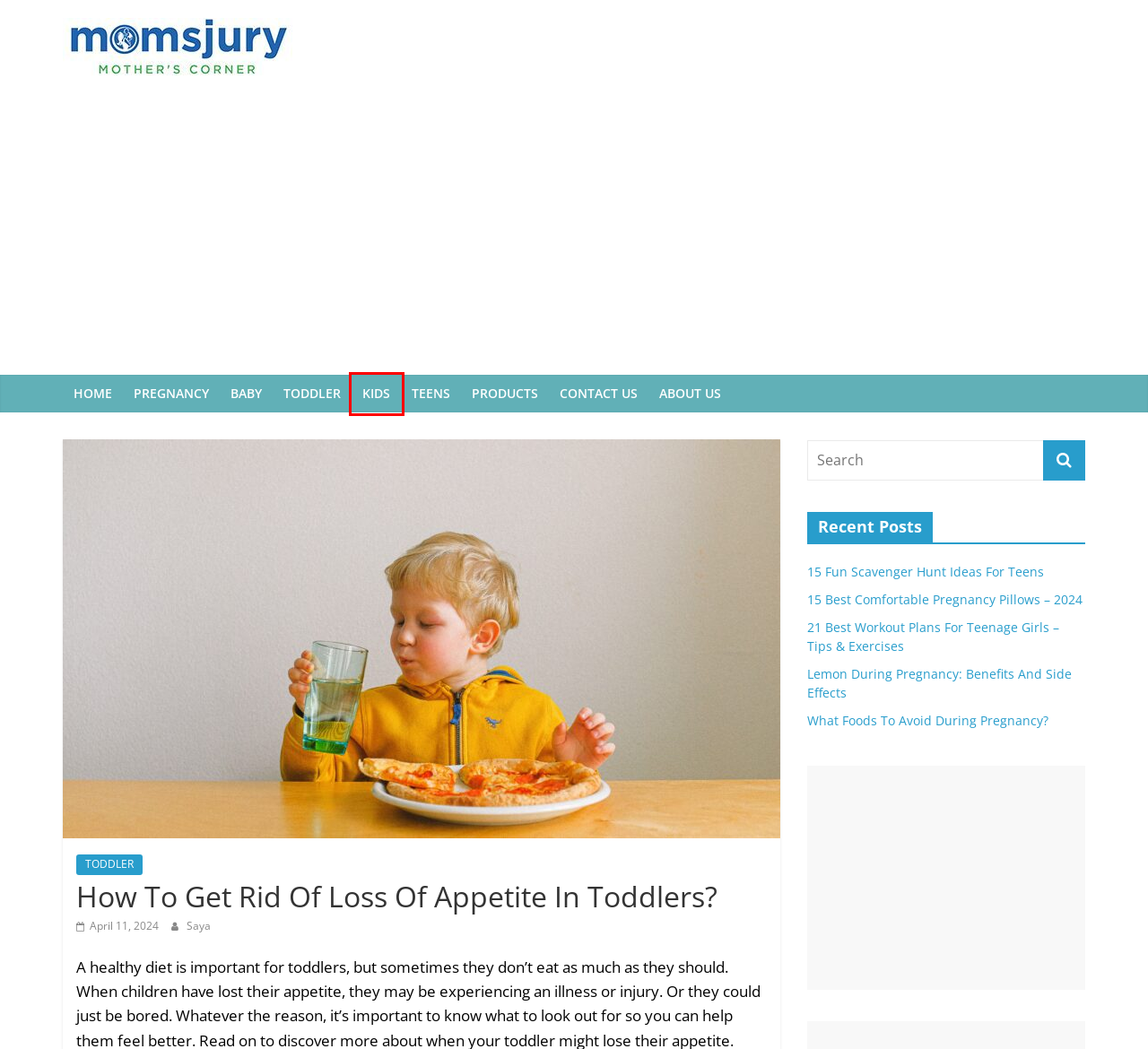Given a screenshot of a webpage with a red bounding box around a UI element, please identify the most appropriate webpage description that matches the new webpage after you click on the element. Here are the candidates:
A. TEENS -
B. Lemon During Pregnancy: Benefits And Side Effects
C. Saya, Author at
D. About MomsJury -
E. What Foods To Avoid During Pregnancy Diet?
F. KIDS -
G. 15 Best Comfortable Pregnancy Pillows - 2024
H. Products - Pregnancy, Babies, Toddlers, Kids, Teens & Parenting

F